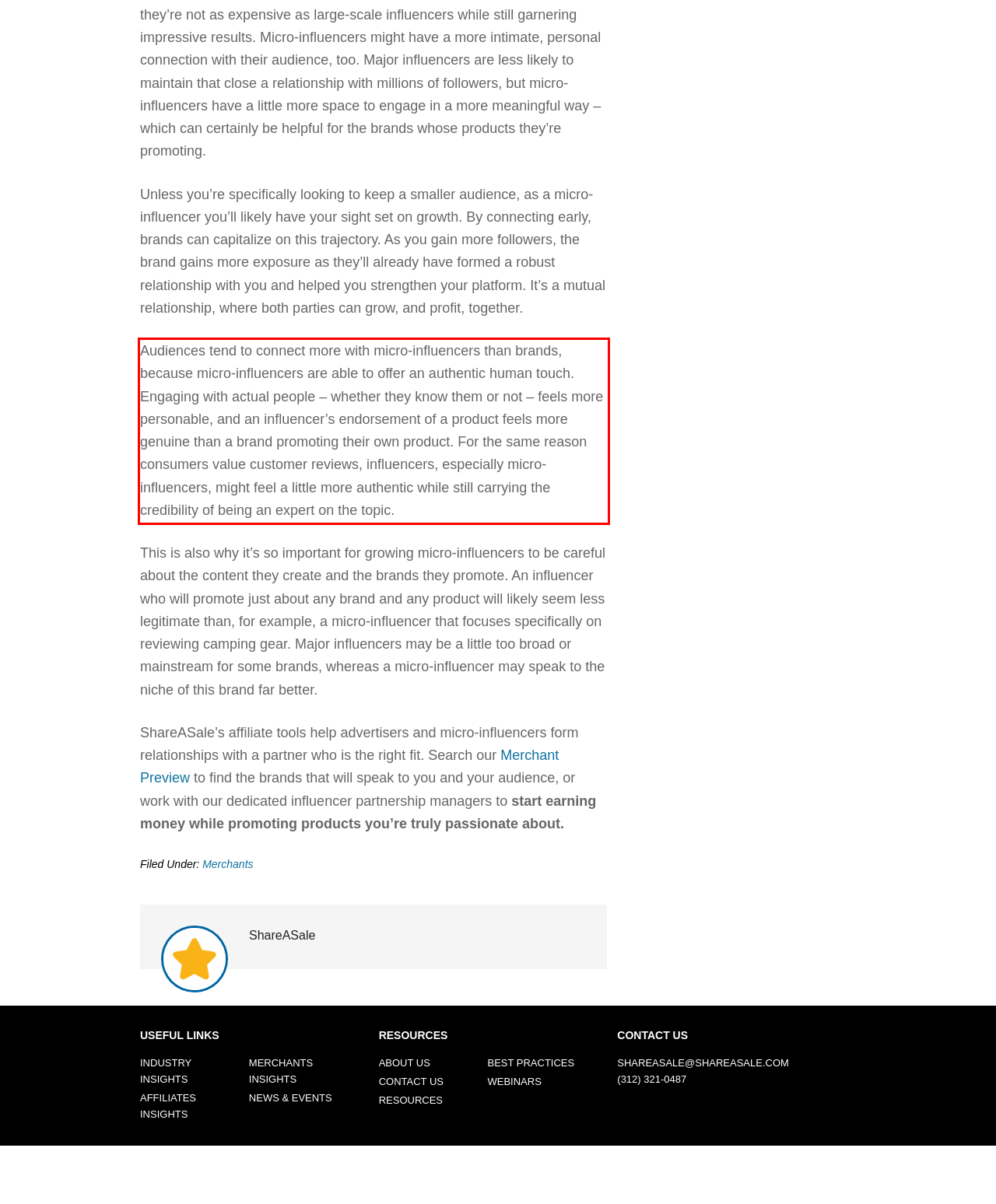Please examine the screenshot of the webpage and read the text present within the red rectangle bounding box.

Audiences tend to connect more with micro-influencers than brands, because micro-influencers are able to offer an authentic human touch. Engaging with actual people – whether they know them or not – feels more personable, and an influencer’s endorsement of a product feels more genuine than a brand promoting their own product. For the same reason consumers value customer reviews, influencers, especially micro-influencers, might feel a little more authentic while still carrying the credibility of being an expert on the topic.